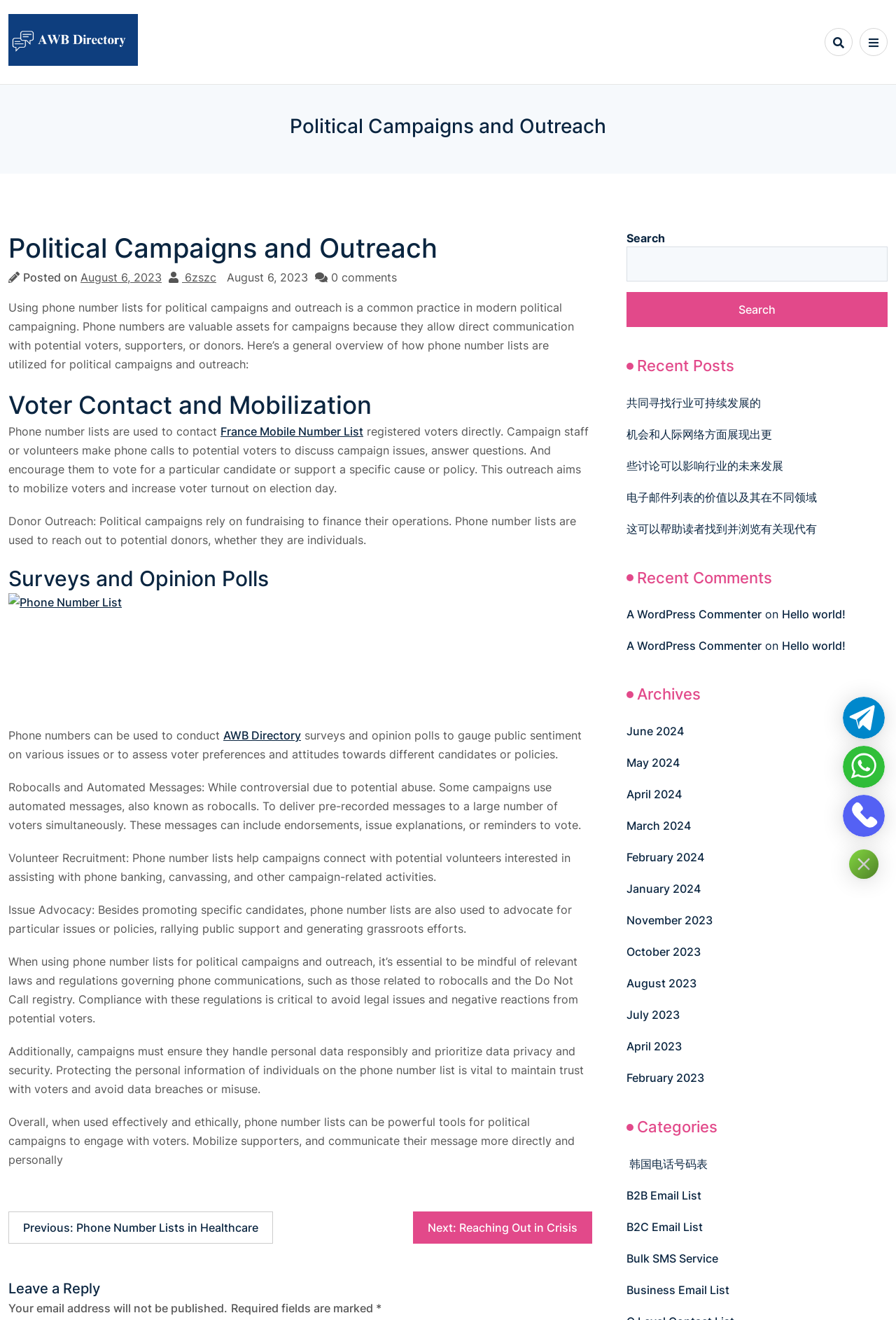What is the purpose of phone number lists in political campaigns?
Offer a detailed and exhaustive answer to the question.

Phone number lists are used to contact registered voters directly, mobilize supporters, and communicate their message more directly and personally, as stated in the article.